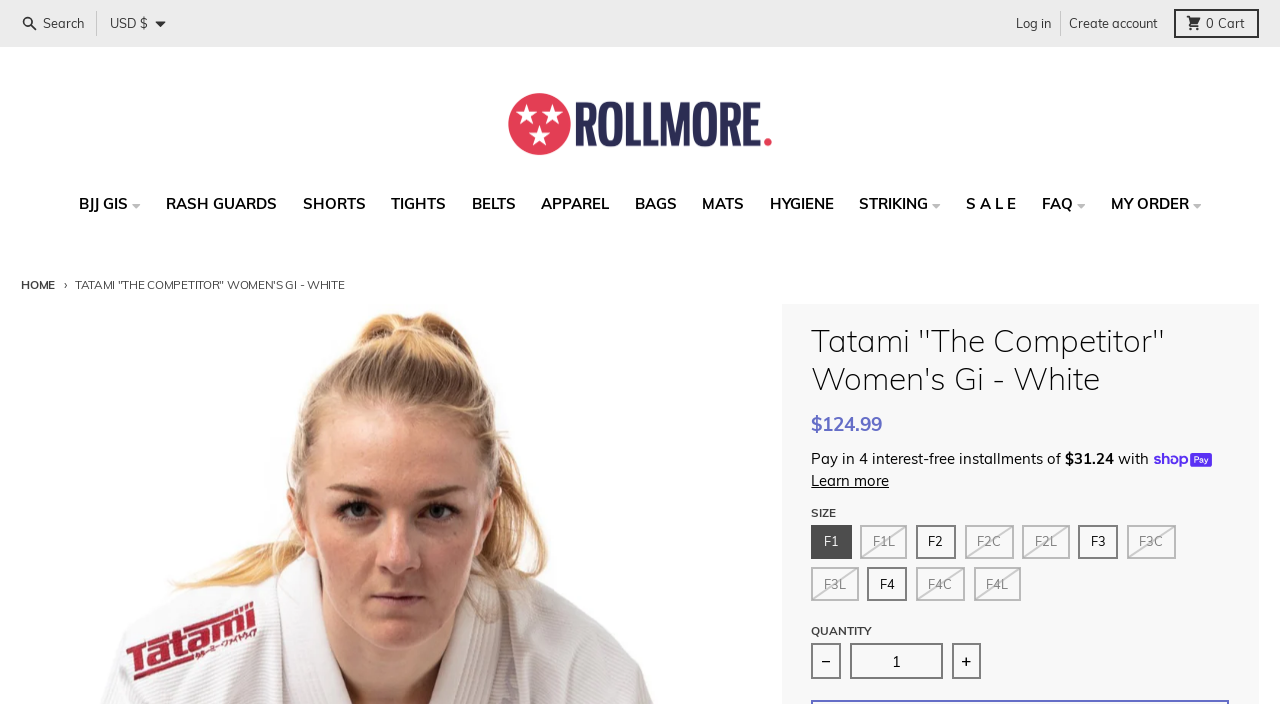Please find the bounding box for the UI element described by: "HYGIENE".

[0.591, 0.263, 0.661, 0.317]